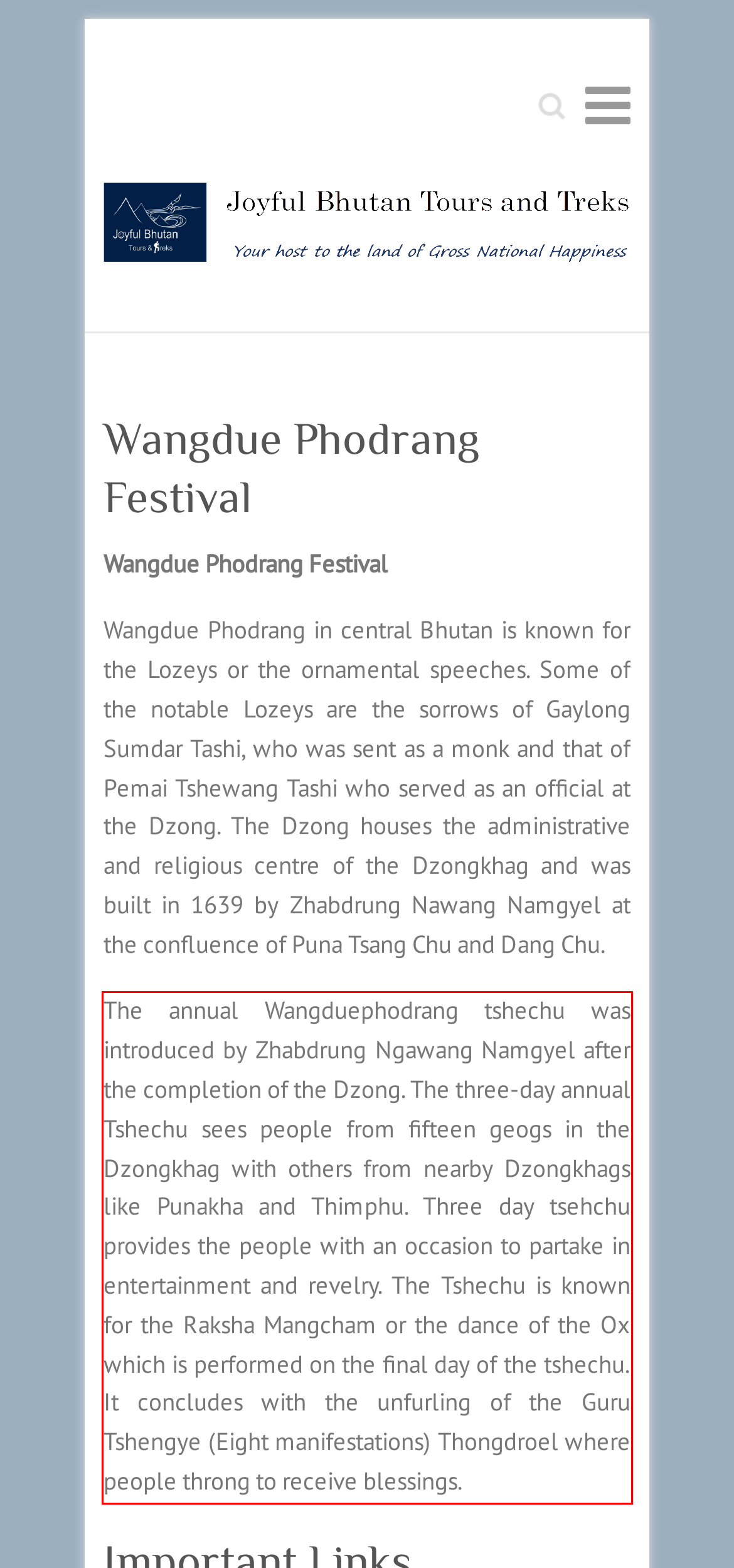Please examine the screenshot of the webpage and read the text present within the red rectangle bounding box.

The annual Wangduephodrang tshechu was introduced by Zhabdrung Ngawang Namgyel after the completion of the Dzong. The three-day annual Tshechu sees people from fifteen geogs in the Dzongkhag with others from nearby Dzongkhags like Punakha and Thimphu. Three day tsehchu provides the people with an occasion to partake in entertainment and revelry. The Tshechu is known for the Raksha Mangcham or the dance of the Ox which is performed on the final day of the tshechu. It concludes with the unfurling of the Guru Tshengye (Eight manifestations) Thongdroel where people throng to receive blessings.